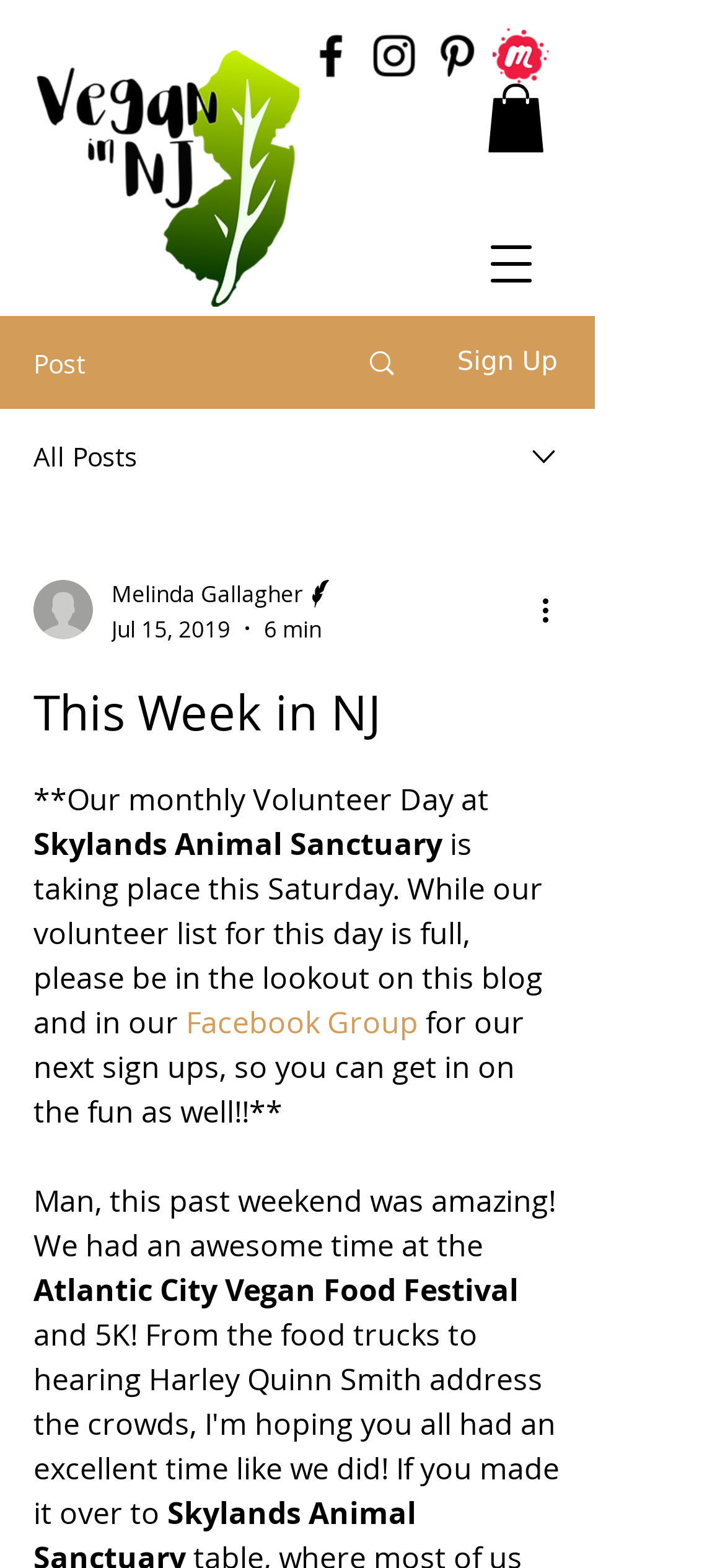What is the name of the author? Examine the screenshot and reply using just one word or a brief phrase.

Melinda Gallagher